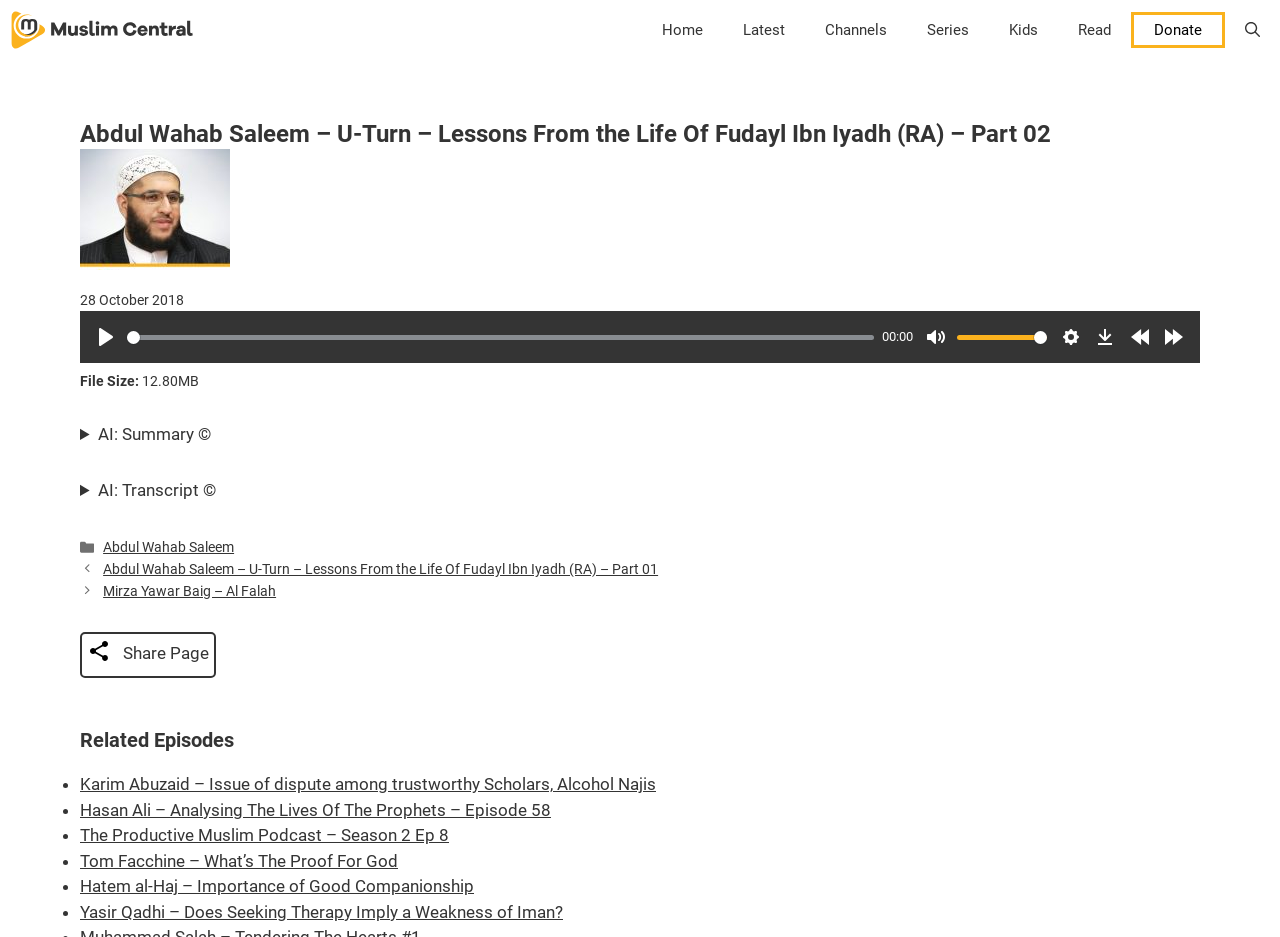Highlight the bounding box coordinates of the element you need to click to perform the following instruction: "Visit the home page."

[0.502, 0.0, 0.565, 0.064]